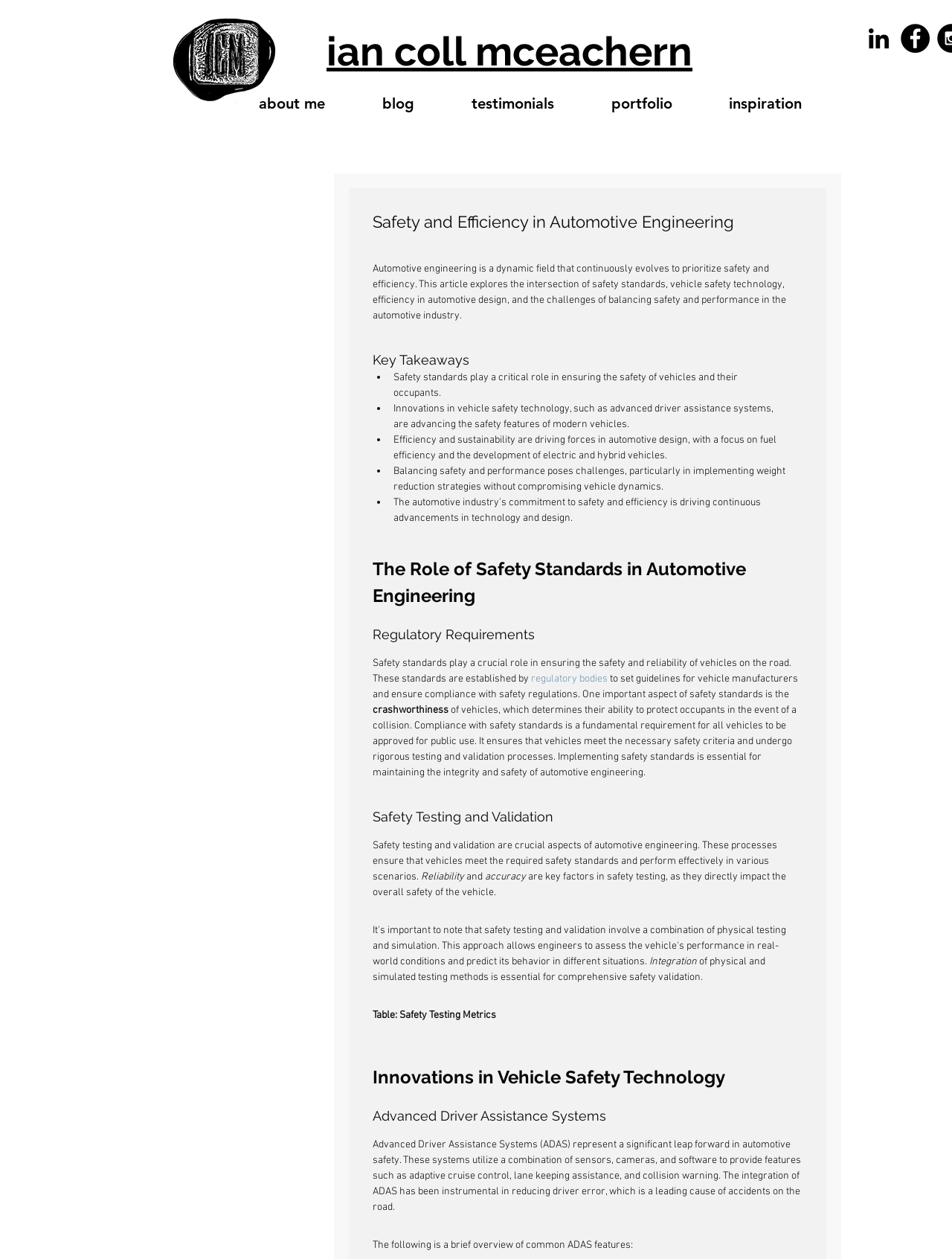Please answer the following question as detailed as possible based on the image: 
What is an example of an Advanced Driver Assistance System?

An example of an Advanced Driver Assistance System (ADAS) can be found in the section of the article discussing ADAS, which mentions adaptive cruise control as one of the features provided by these systems.